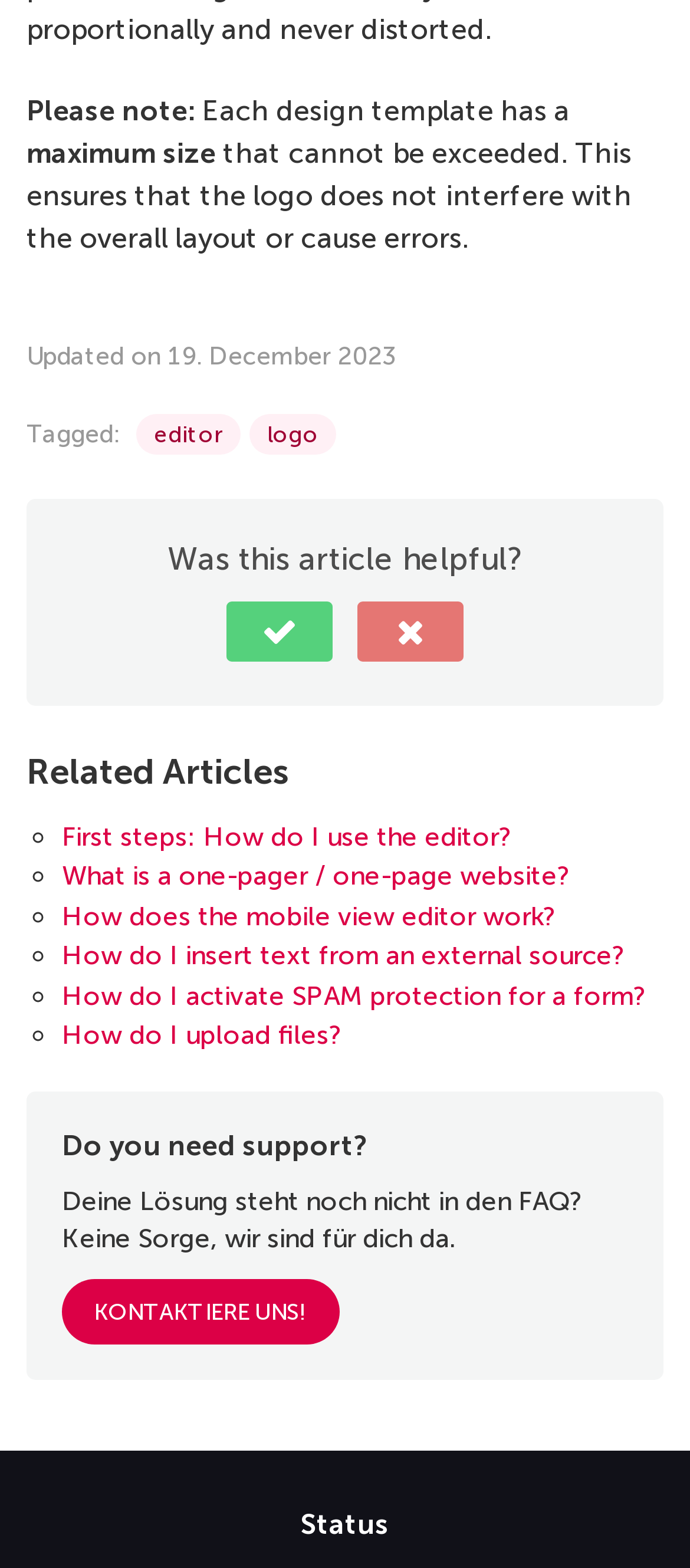What is the contact option for support? Analyze the screenshot and reply with just one word or a short phrase.

KONTAKTIERE UNS!